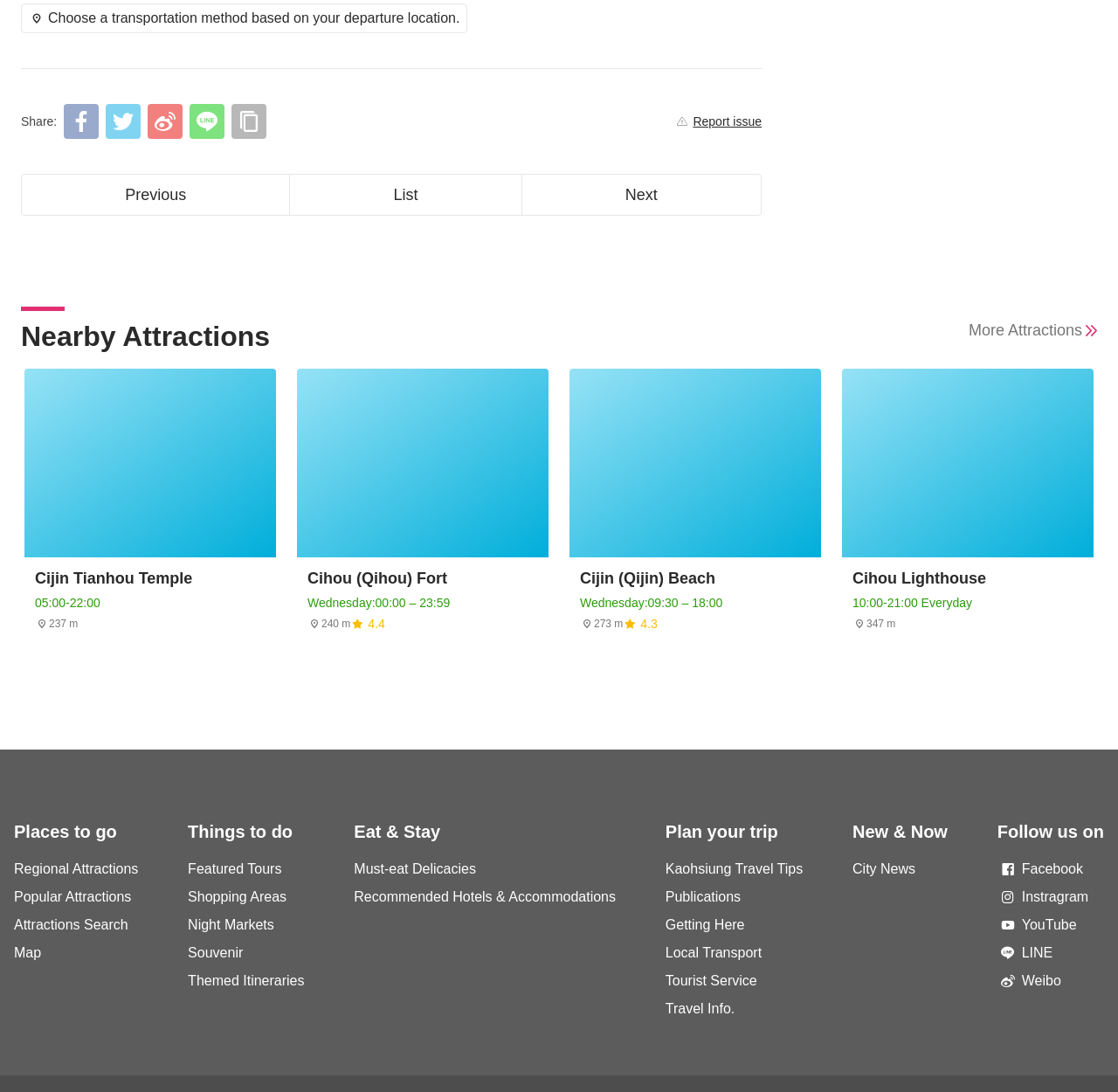Determine the bounding box coordinates for the region that must be clicked to execute the following instruction: "View Cijin Tianhou Temple".

[0.022, 0.338, 0.247, 0.59]